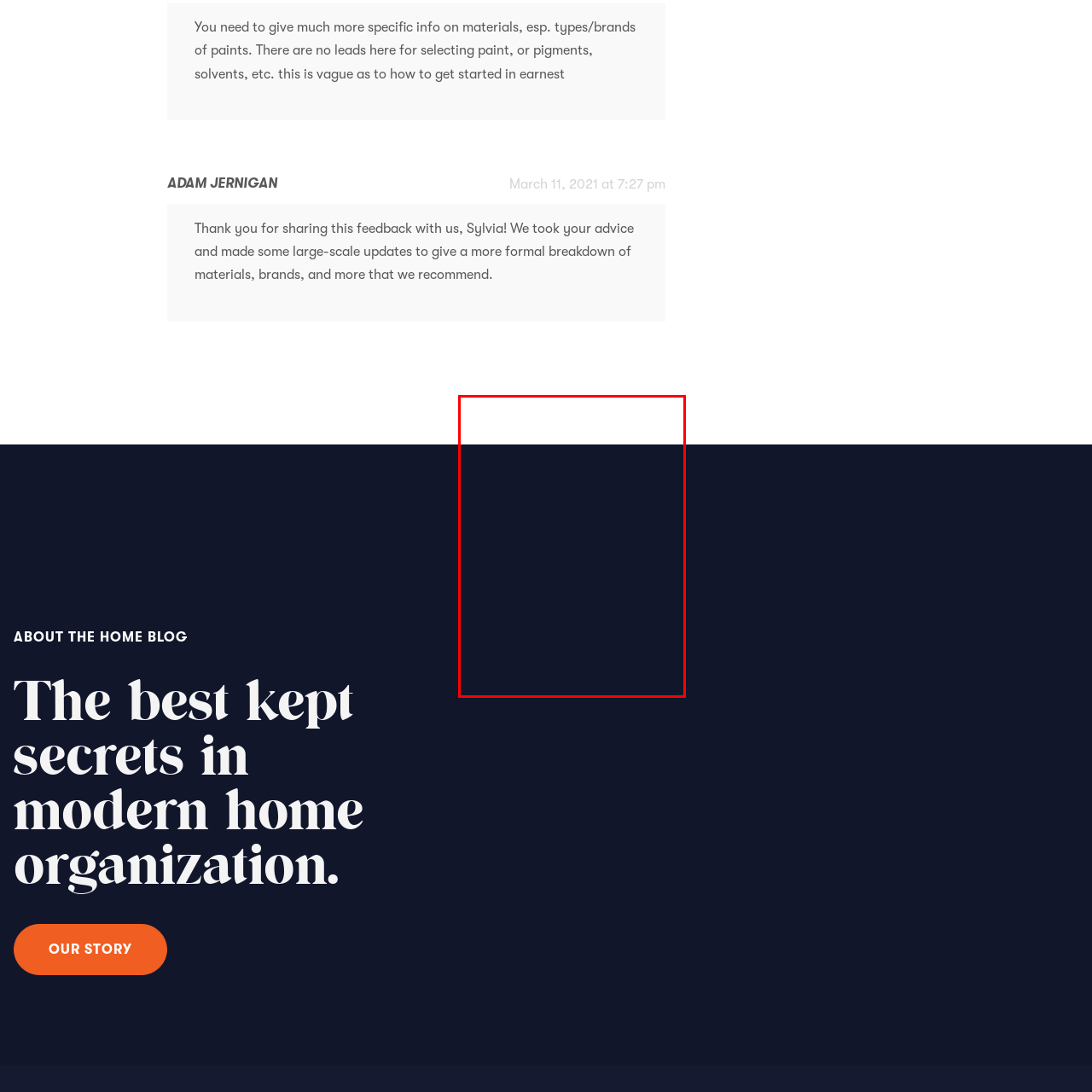Detail the contents of the image within the red outline in an elaborate manner.

The image titled "Best" features a minimalist design characterized by a deep navy blue background that evokes a sense of sophistication and calm. Its simplicity draws the viewer's attention, potentially serving as a backdrop for textual or visual content related to home organization, a topic highlighted within the surrounding context. The focus on effective organization may suggest the value of utilizing space efficiently, which aligns with contemporary trends in interior design and home decor. This image encapsulates a modern aesthetic, reinforcing themes of elegance and functionality that resonate with the blog's overall goal of providing insights into effective home organization.